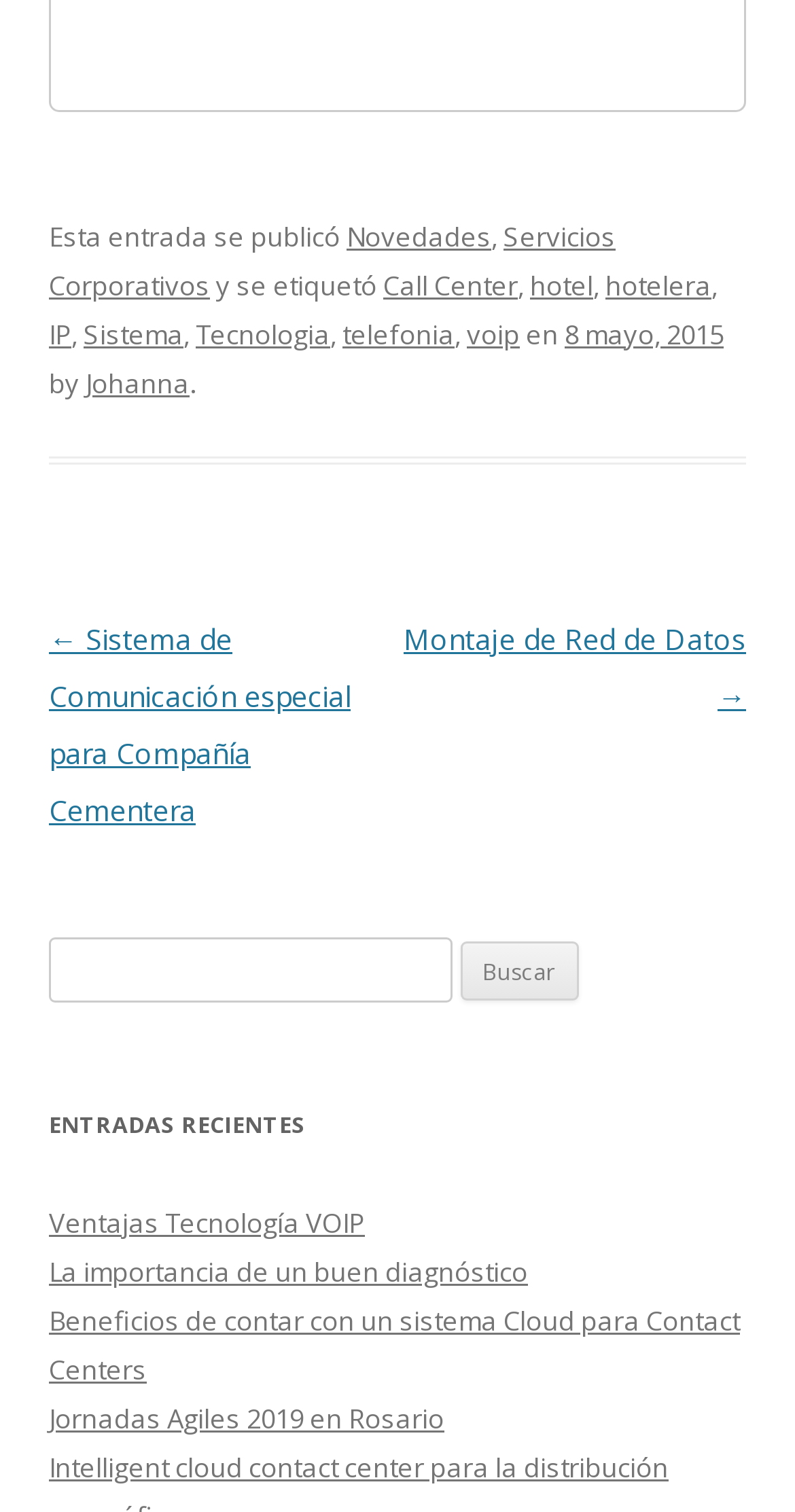Can you provide the bounding box coordinates for the element that should be clicked to implement the instruction: "Go to Novedades"?

[0.436, 0.144, 0.618, 0.168]